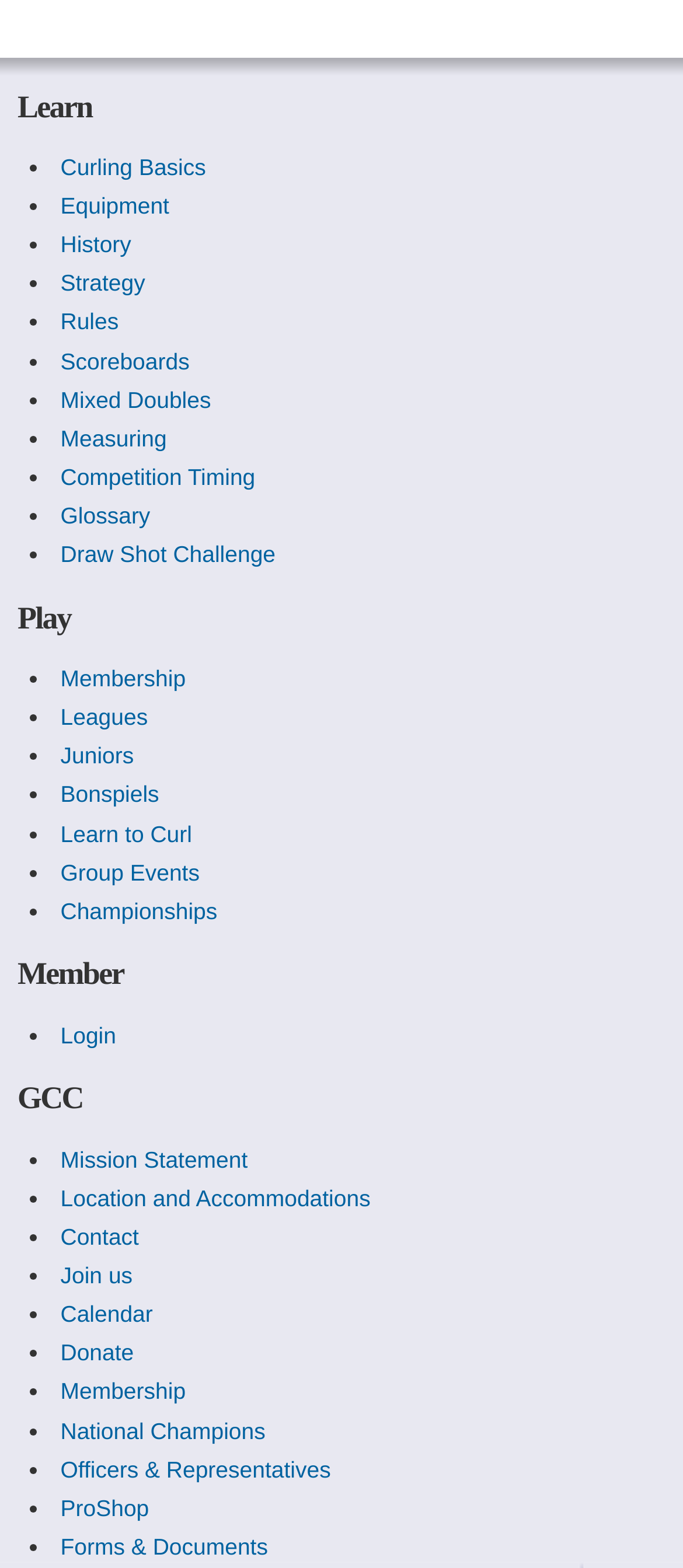Specify the bounding box coordinates of the region I need to click to perform the following instruction: "Learn about curling basics". The coordinates must be four float numbers in the range of 0 to 1, i.e., [left, top, right, bottom].

[0.088, 0.098, 0.302, 0.115]